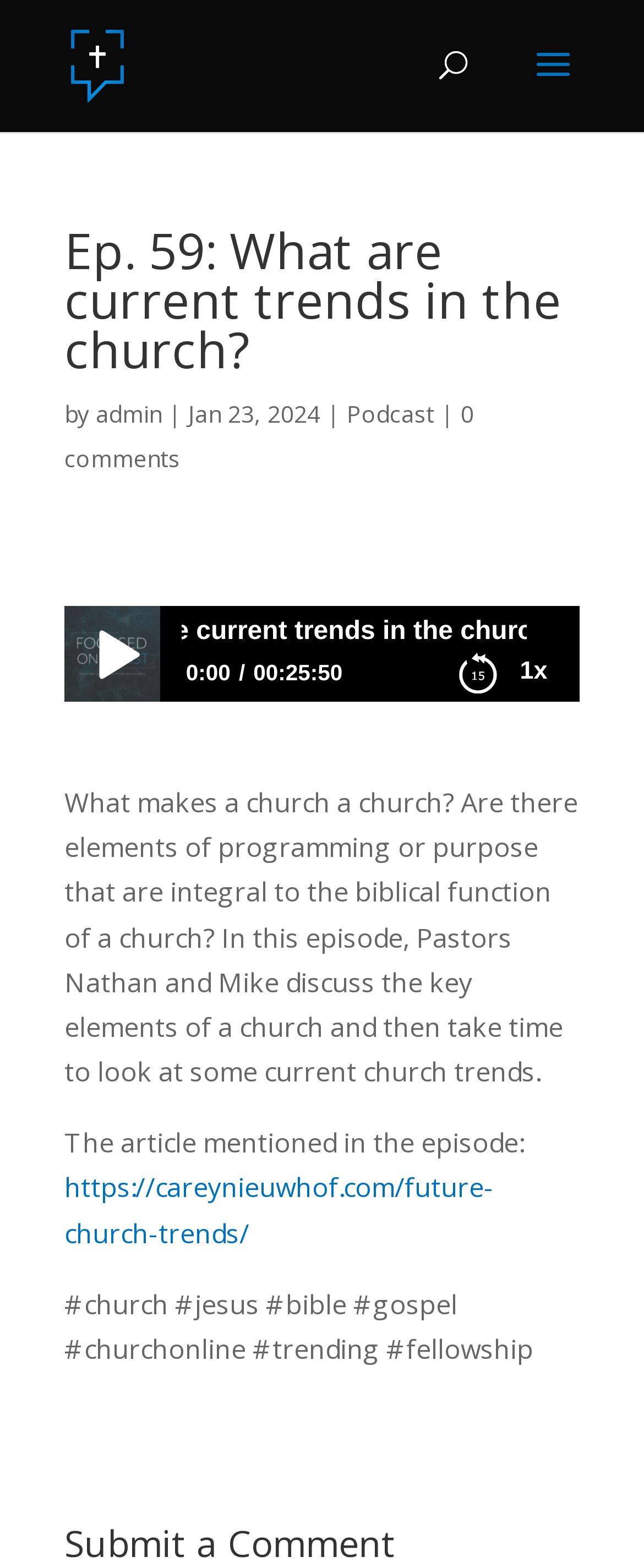Detail the webpage's structure and highlights in your description.

This webpage appears to be a podcast episode page, specifically episode 59, titled "What are current trends in the church?" from the podcast "Focused on Christ". 

At the top, there is a logo image and a link to "Focused on Christ" on the left side, and a search bar on the right side. Below the logo, there is a heading with the episode title, followed by the author "admin" and the publication date "Jan 23, 2024". 

On the same line, there are links to "Podcast" and "0 comments". Below this, there is a layout table with a link to the episode on the left side and a table with playback controls, including a "1x" speed button and time stamps "0:00" and "00:25:50". 

Further down, there is a list marker and a link to the episode title again. The main content of the page is a descriptive text about the episode, which discusses the key elements of a church and current church trends. 

Below the descriptive text, there is a mention of an article related to the episode, with a link to the article. Finally, there are hashtags "#church #jesus #bible #gospel #churchonline #trending #fellowship" at the bottom of the page.